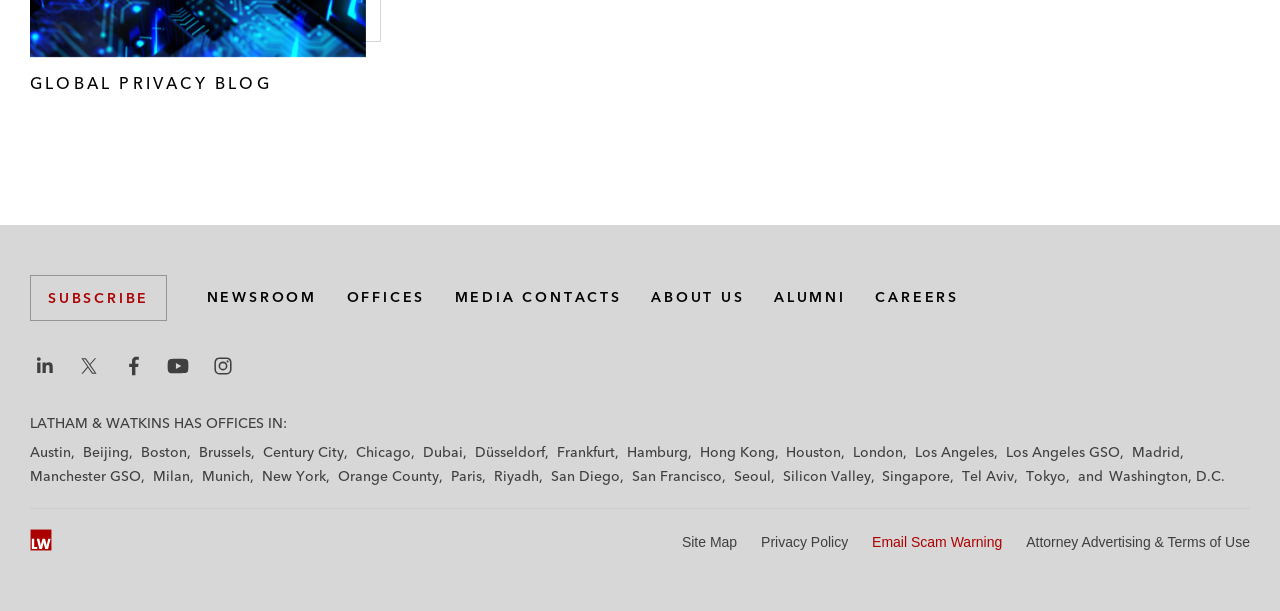Is there a site map available?
From the screenshot, supply a one-word or short-phrase answer.

Yes